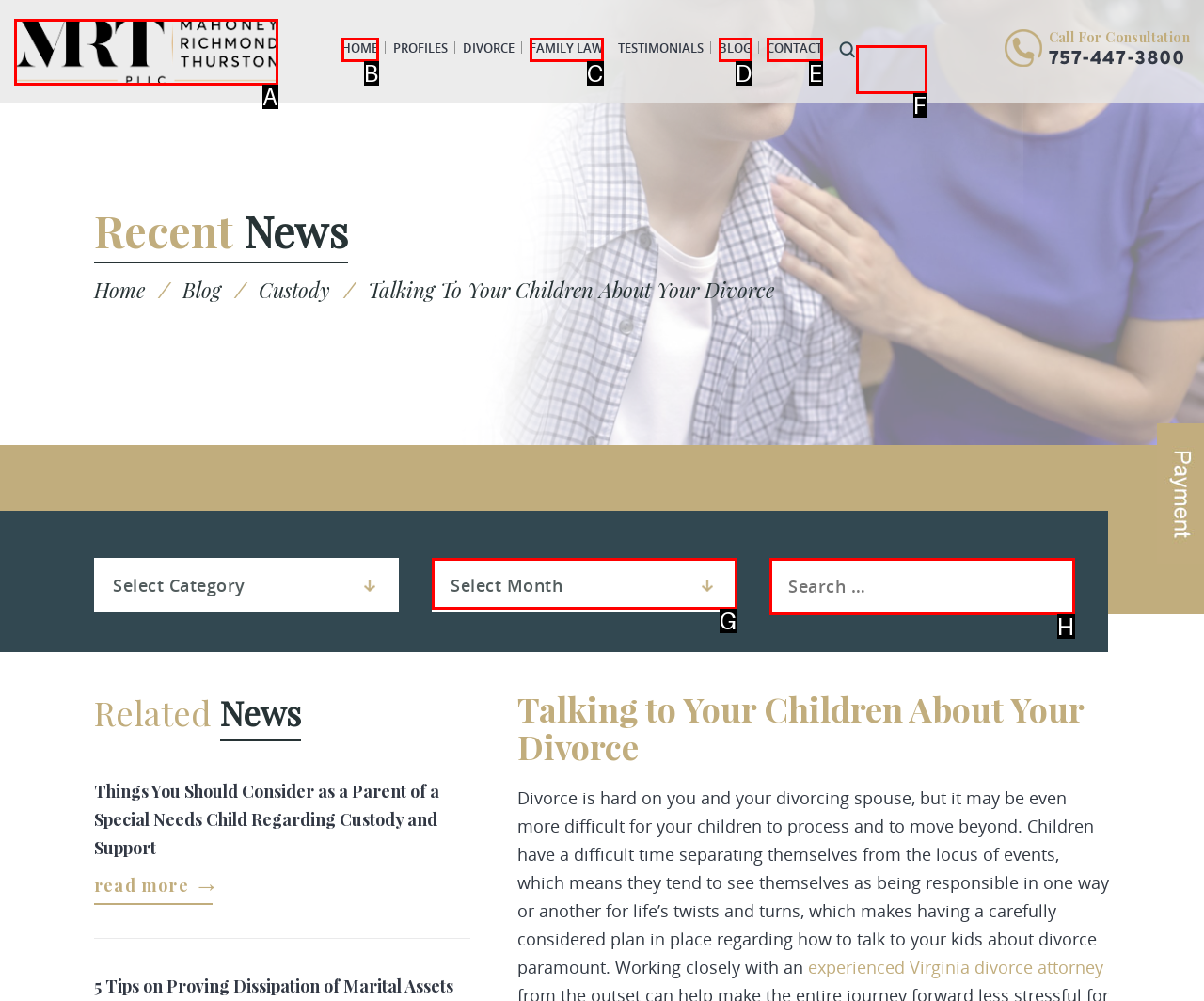Select the HTML element that corresponds to the description: Courtney Burby
Reply with the letter of the correct option from the given choices.

None